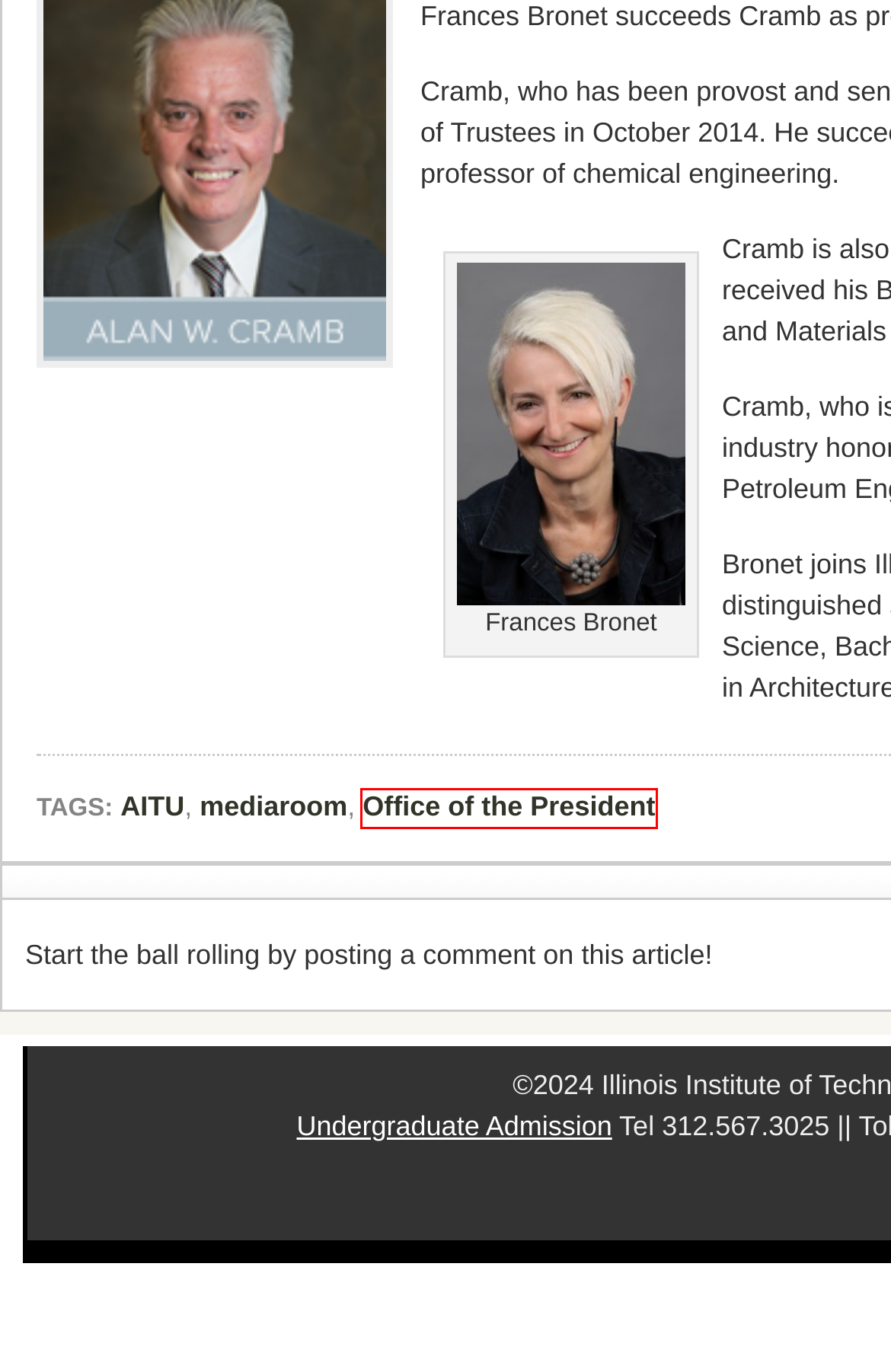Take a look at the provided webpage screenshot featuring a red bounding box around an element. Select the most appropriate webpage description for the page that loads after clicking on the element inside the red bounding box. Here are the candidates:
A. Illinois Tech Today | AITU
B. Illinois Tech Today | News and Information for Illinois Institute of Technology
C. Illinois Tech Today | mediaroom
D. Submissions
E. Illinois Tech Today | Office of the President
F. Illinois Tech Today | University News
G. Illinois Tech Today | Research
H. Illinois Tech Today | Students

E